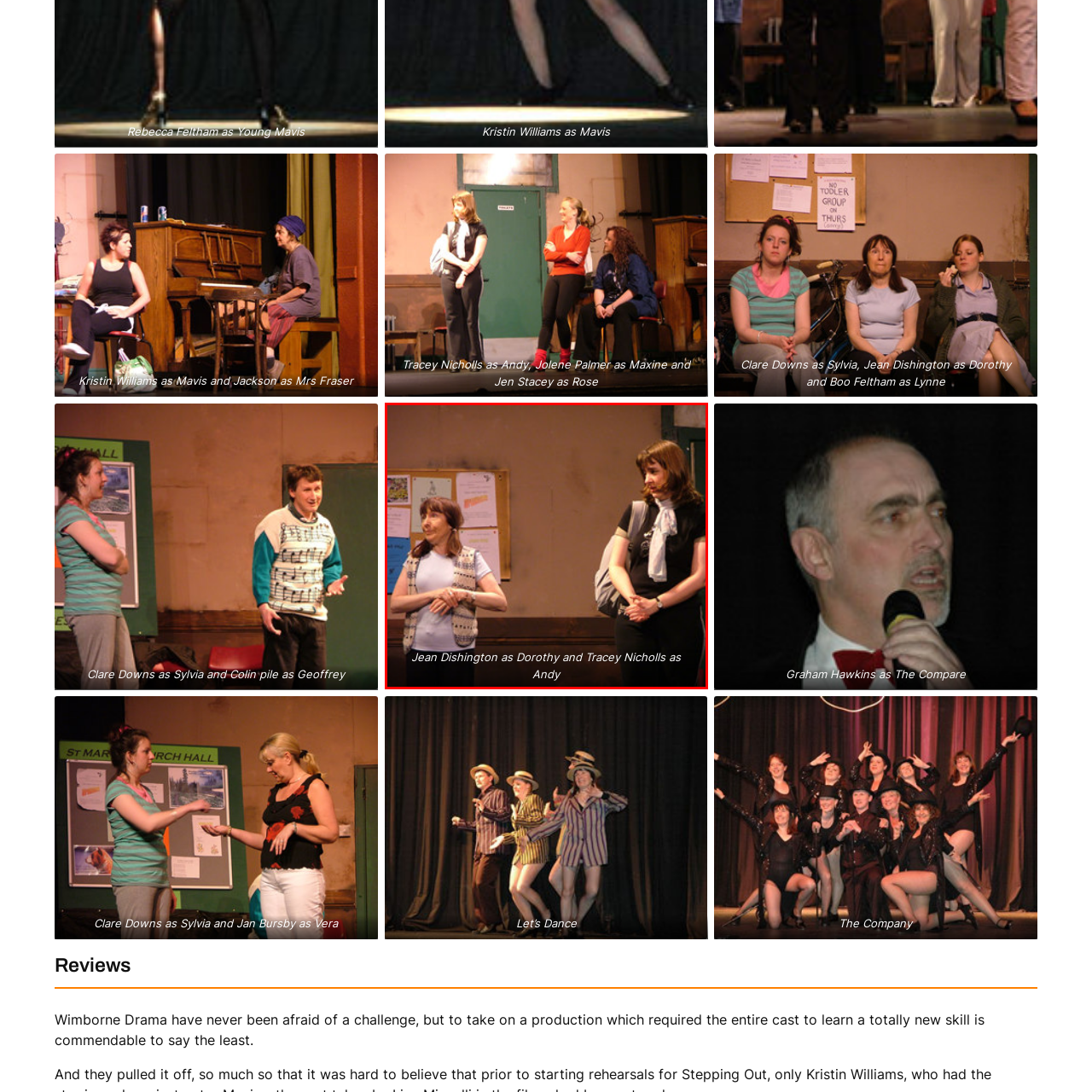Look closely at the part of the image inside the red bounding box, then respond in a word or phrase: What is the setting of the scene?

Theatrical setting